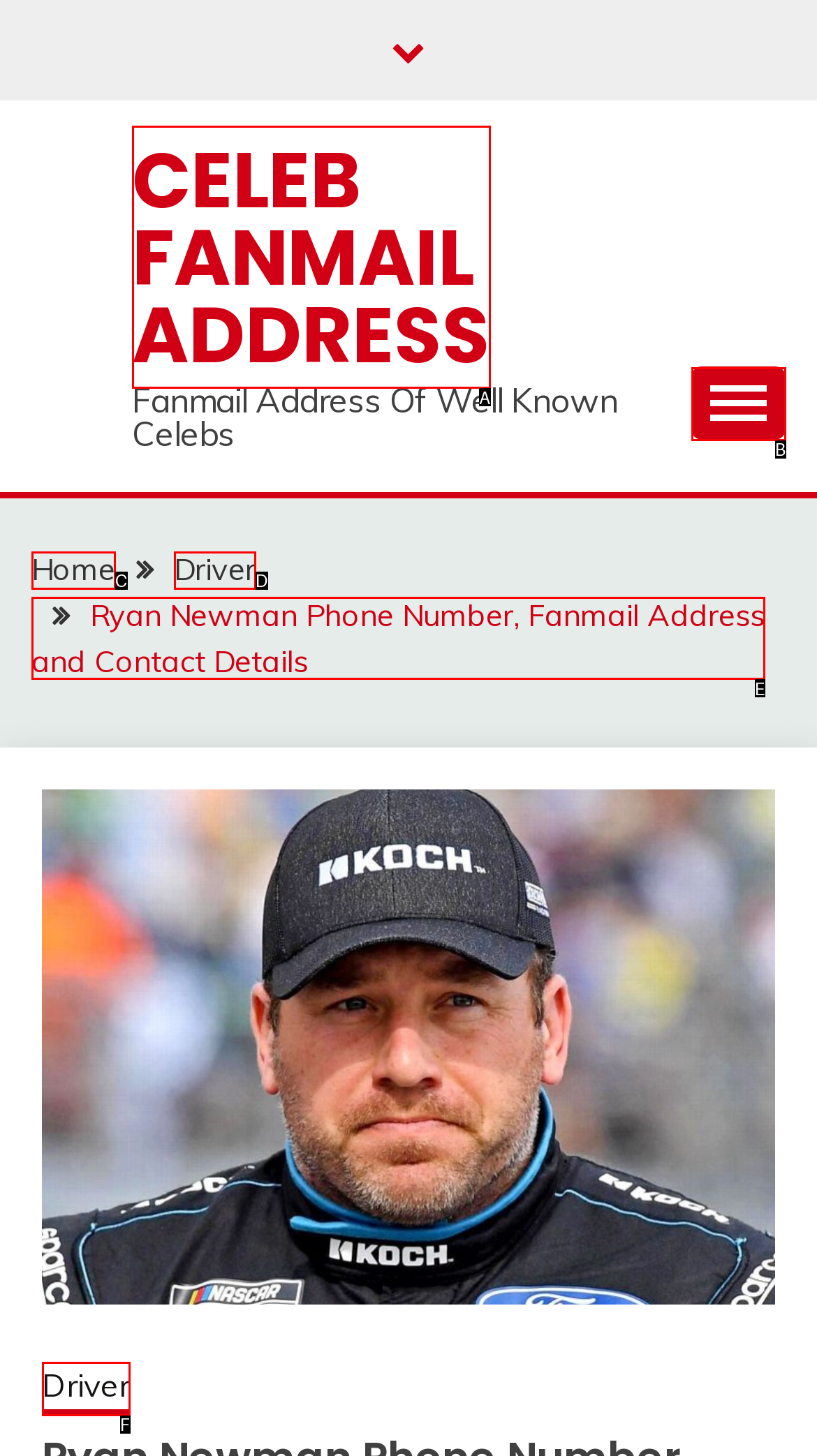Refer to the element description: Celeb Fanmail Address and identify the matching HTML element. State your answer with the appropriate letter.

A